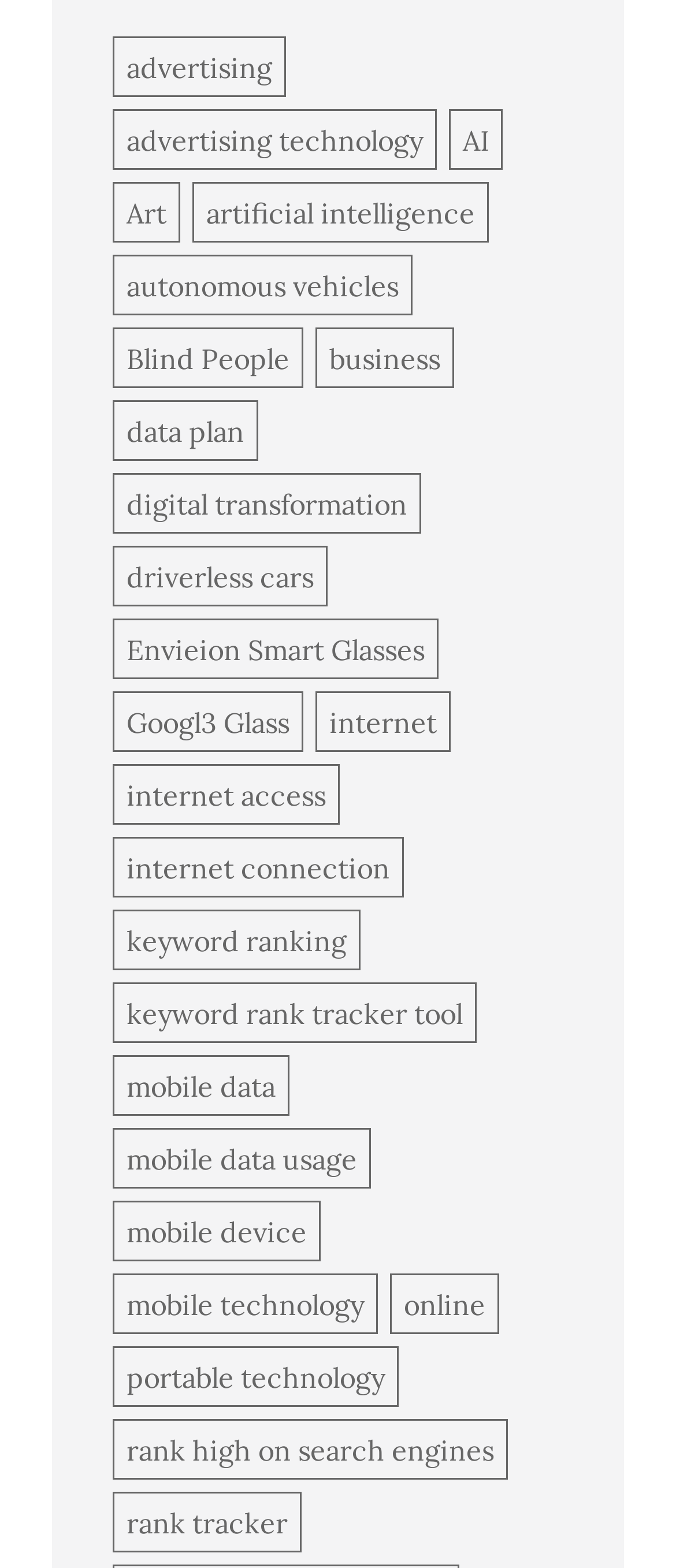How many links are related to artificial intelligence?
Look at the screenshot and respond with one word or a short phrase.

2